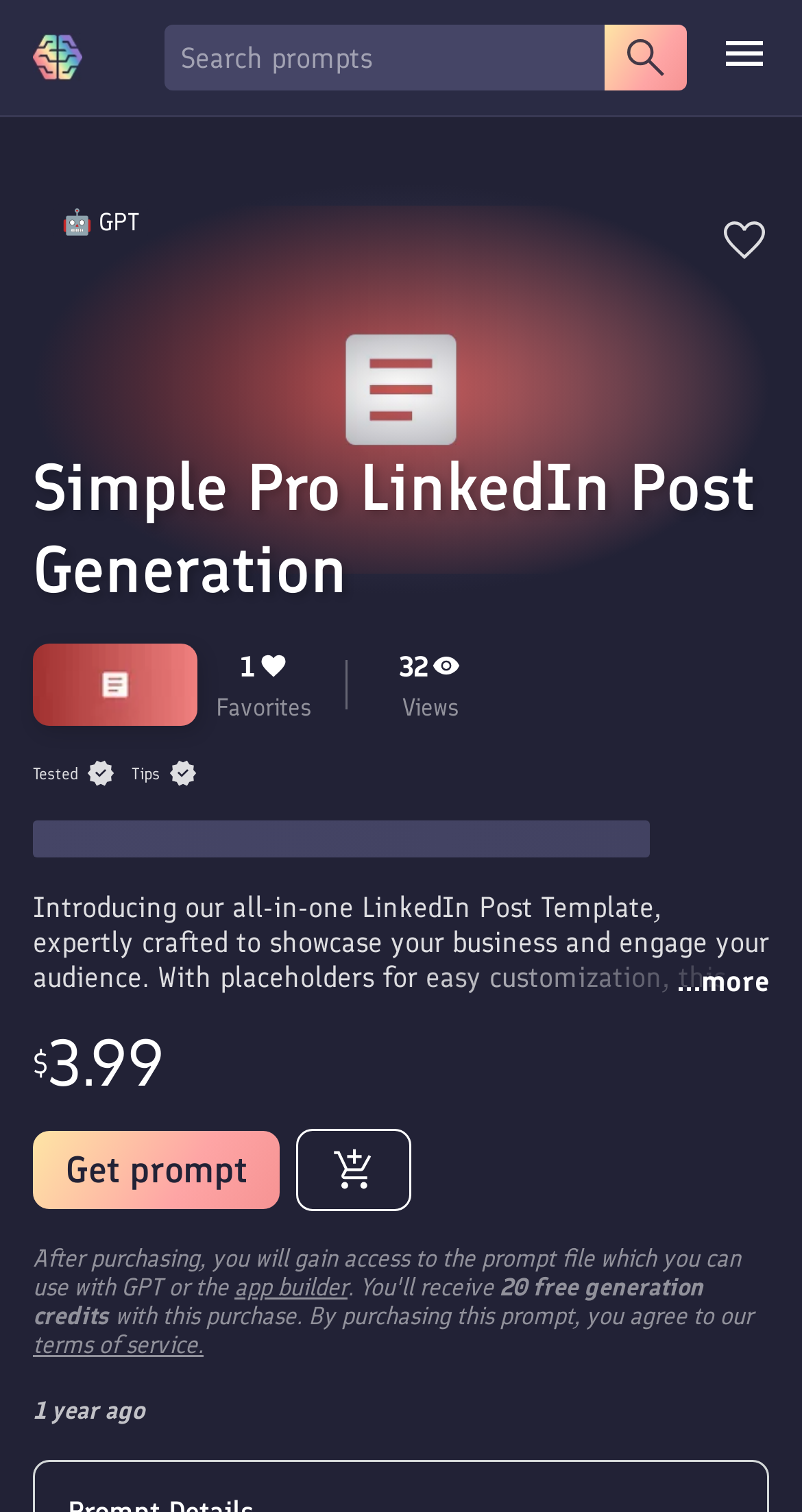Extract the main title from the webpage and generate its text.

Simple Pro LinkedIn Post Generation